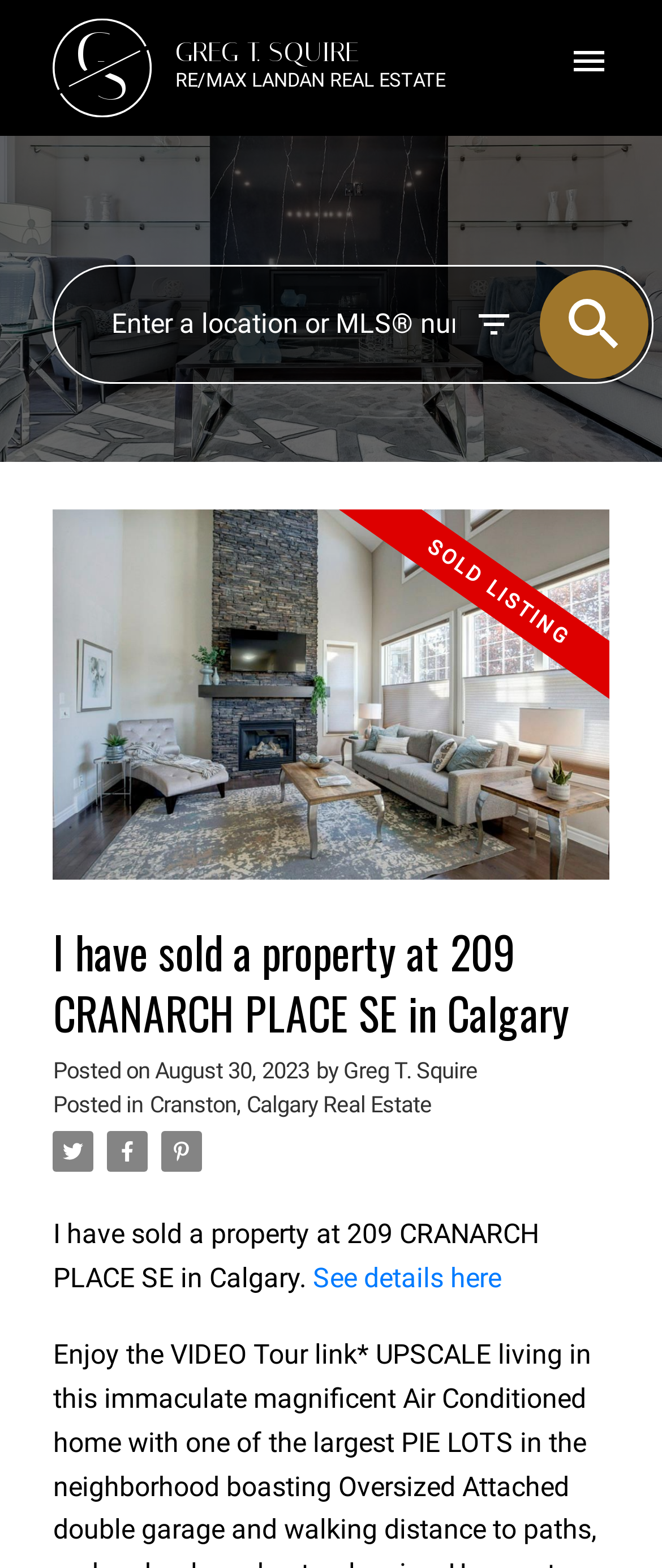Provide the bounding box coordinates in the format (top-left x, top-left y, bottom-right x, bottom-right y). All values are floating point numbers between 0 and 1. Determine the bounding box coordinate of the UI element described as: Cranston, Calgary Real Estate

[0.226, 0.697, 0.652, 0.713]